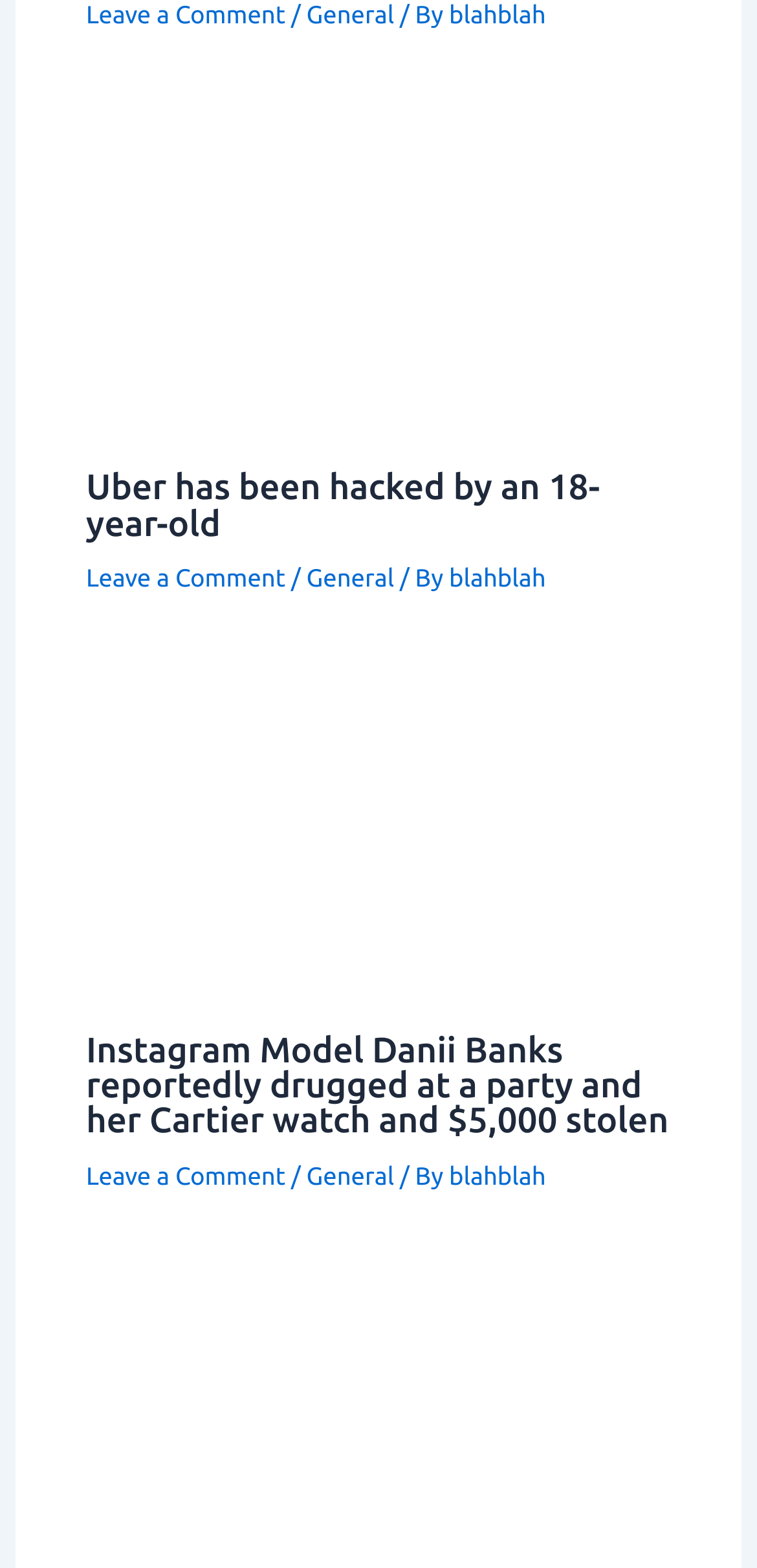Find the bounding box coordinates of the element to click in order to complete the given instruction: "View the advertisement."

None